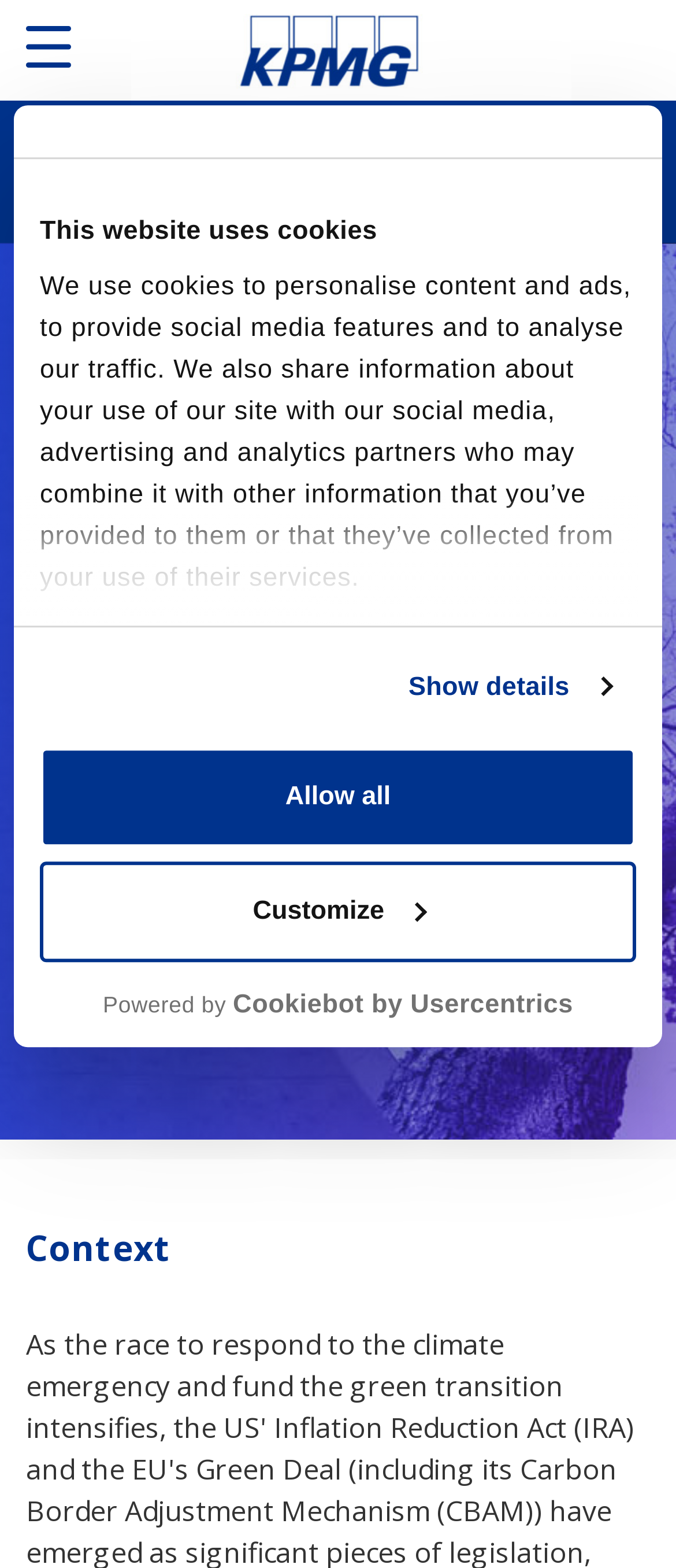Give a short answer using one word or phrase for the question:
What is the topic of the virtual roundtable?

Tax and Carbon